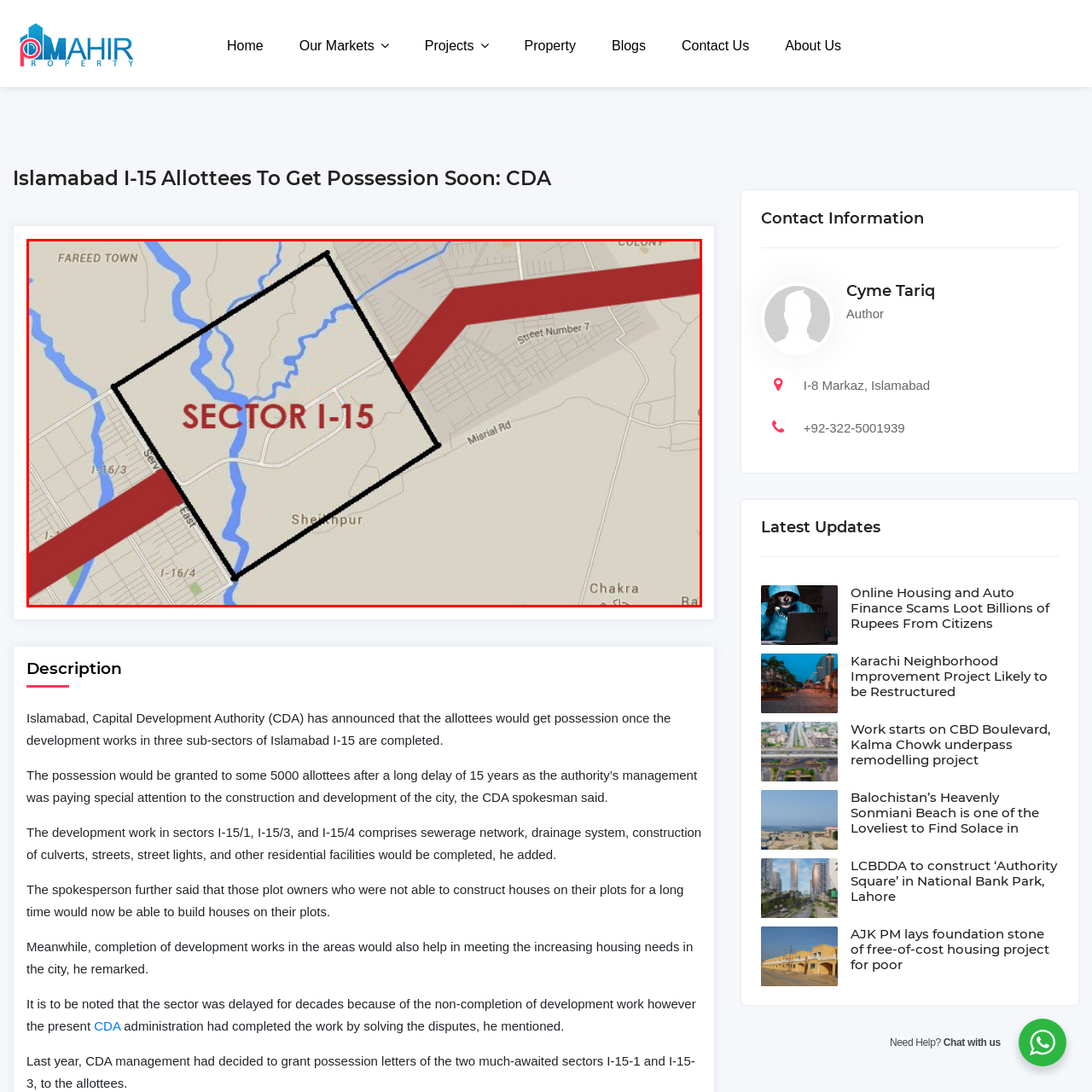Analyze the picture within the red frame, What is the name of the sector highlighted in the map? 
Provide a one-word or one-phrase response.

SECTOR I-15